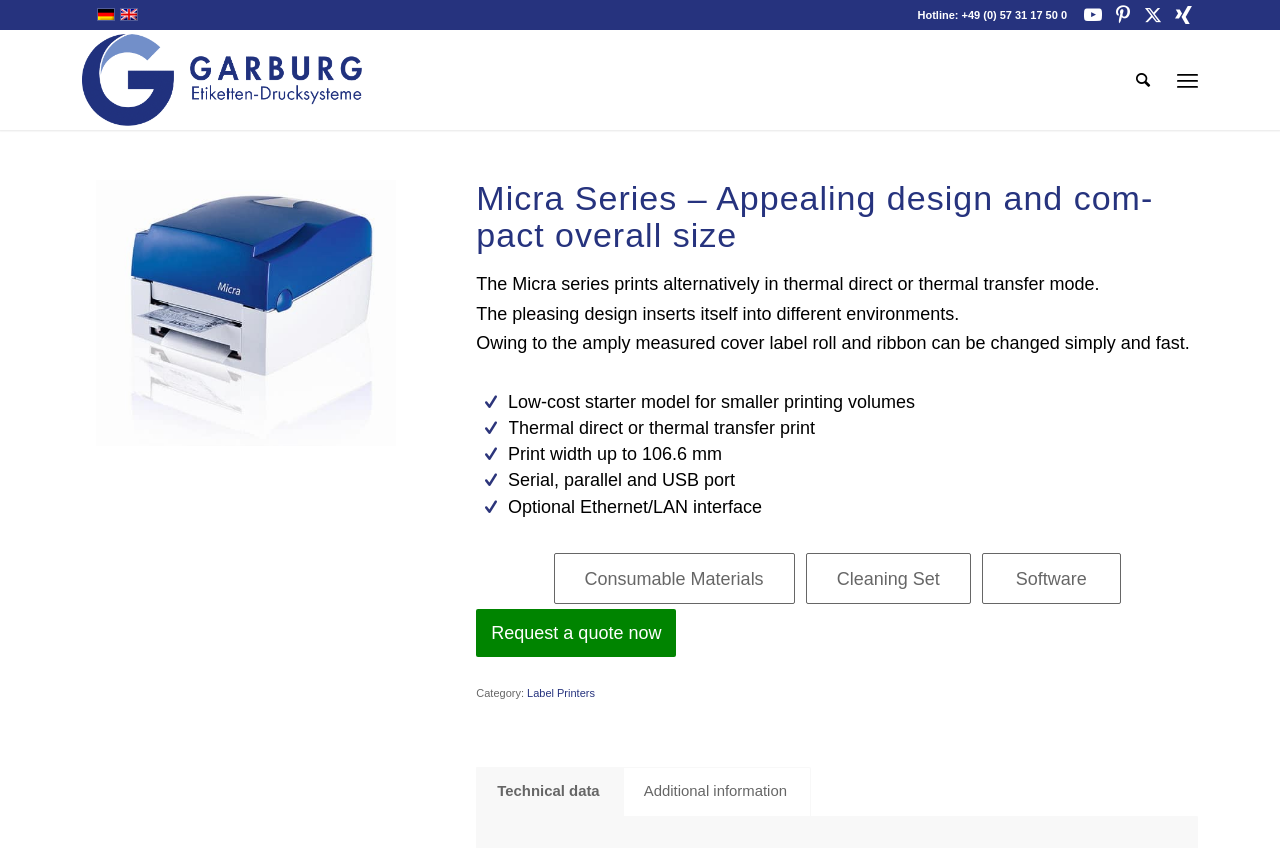Could you provide the bounding box coordinates for the portion of the screen to click to complete this instruction: "Request a quote now"?

[0.372, 0.718, 0.528, 0.775]